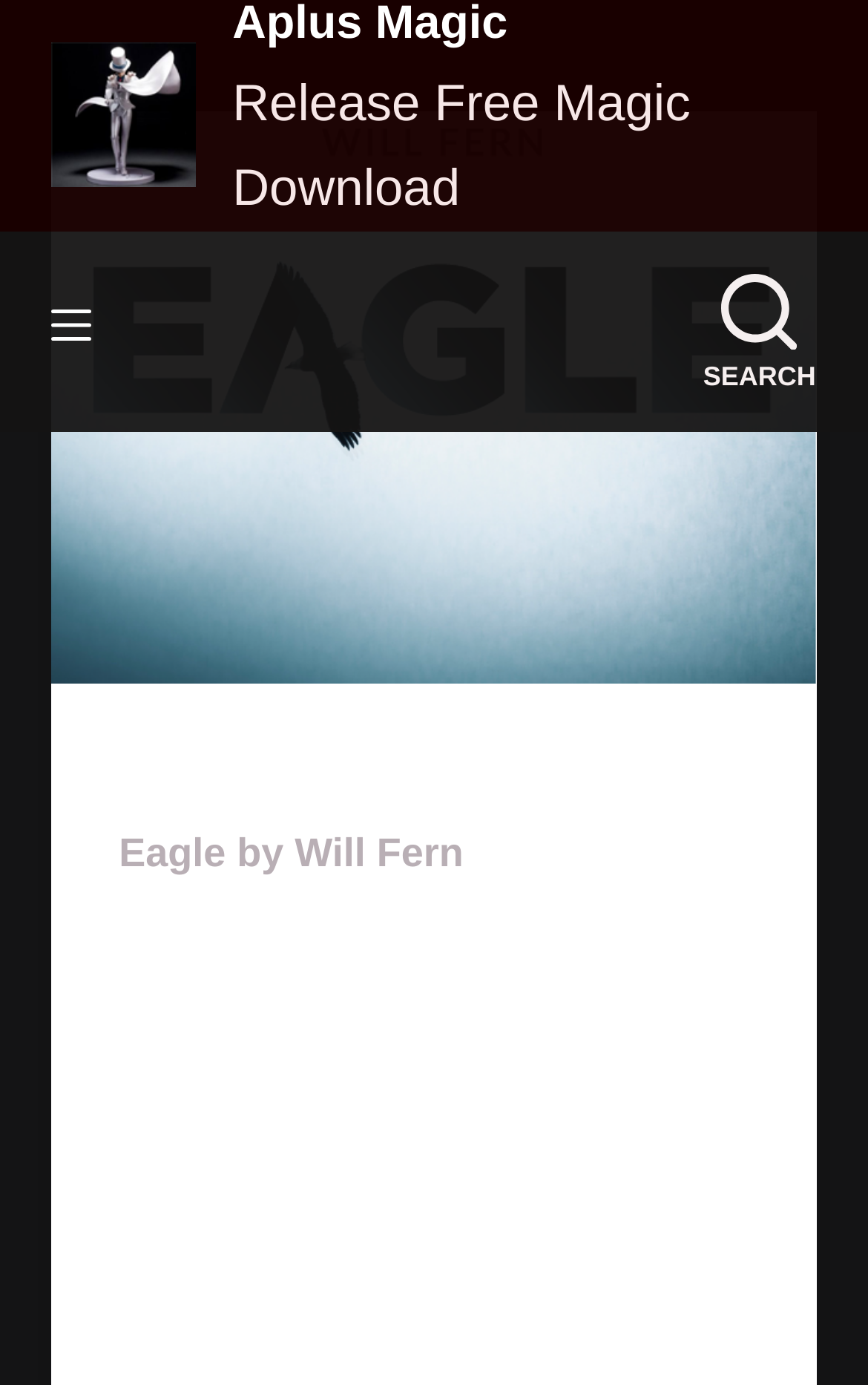For the given element description Eagle by Will Fern, determine the bounding box coordinates of the UI element. The coordinates should follow the format (top-left x, top-left y, bottom-right x, bottom-right y) and be within the range of 0 to 1.

[0.137, 0.6, 0.534, 0.632]